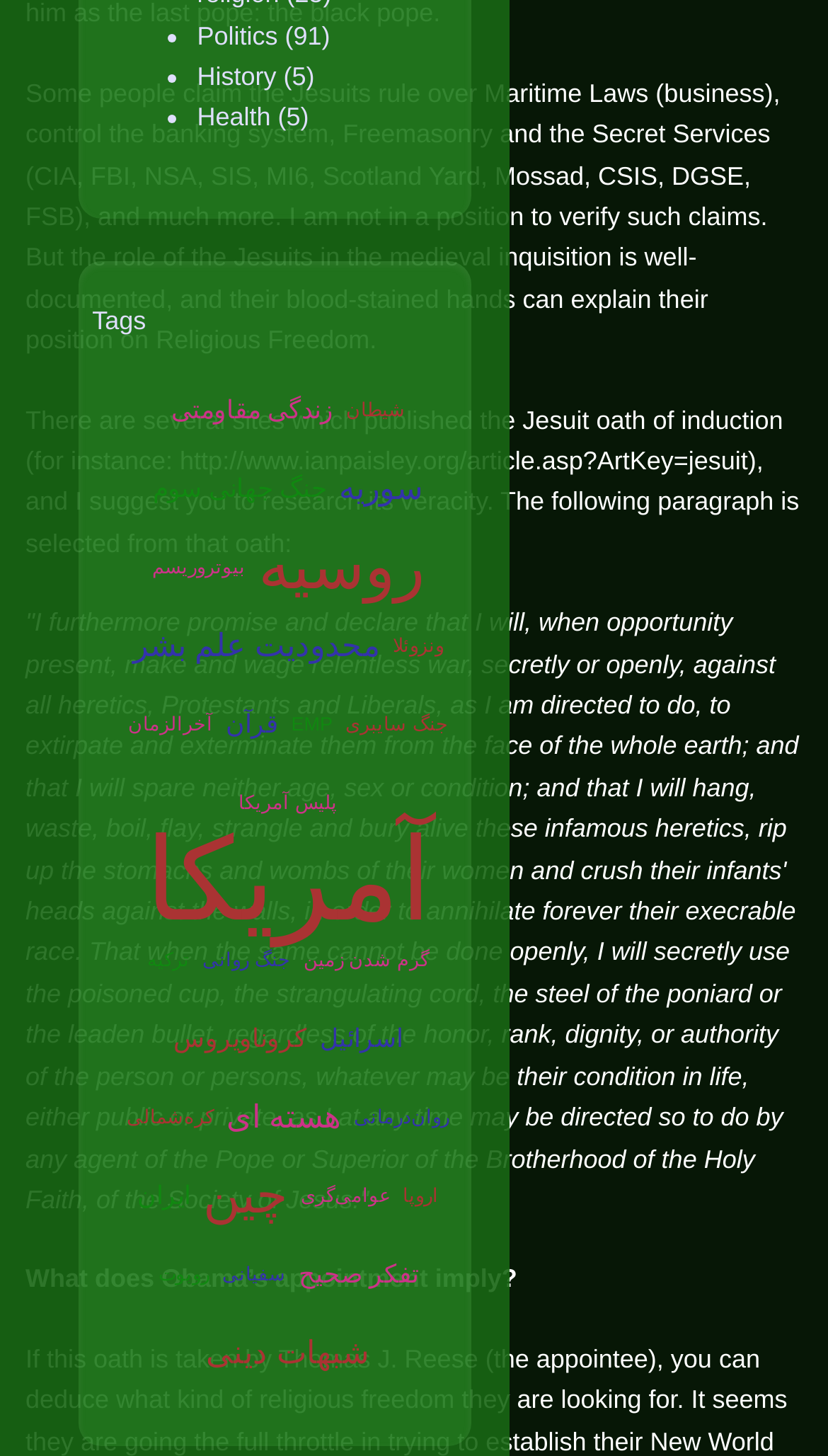Extract the bounding box coordinates for the HTML element that matches this description: "بیوتروریسم". The coordinates should be four float numbers between 0 and 1, i.e., [left, top, right, bottom].

[0.176, 0.364, 0.304, 0.418]